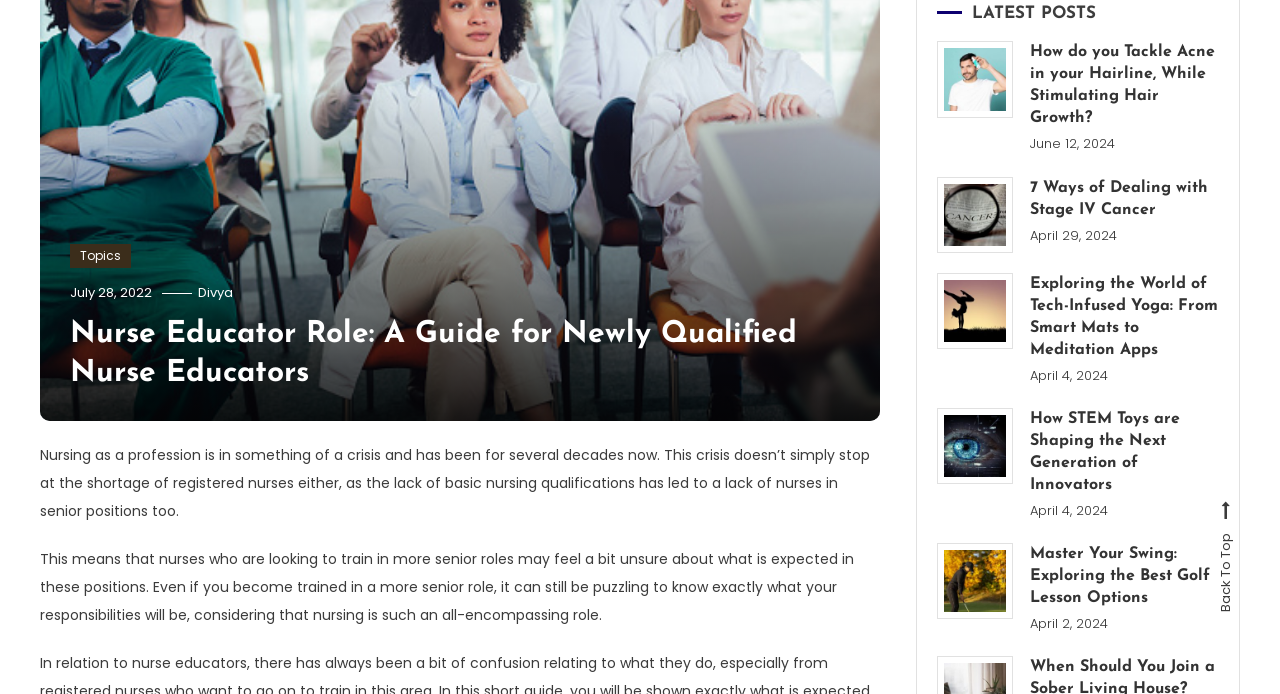Identify the bounding box of the UI element that matches this description: "April 29, 2024April 29, 2024".

[0.805, 0.325, 0.873, 0.353]